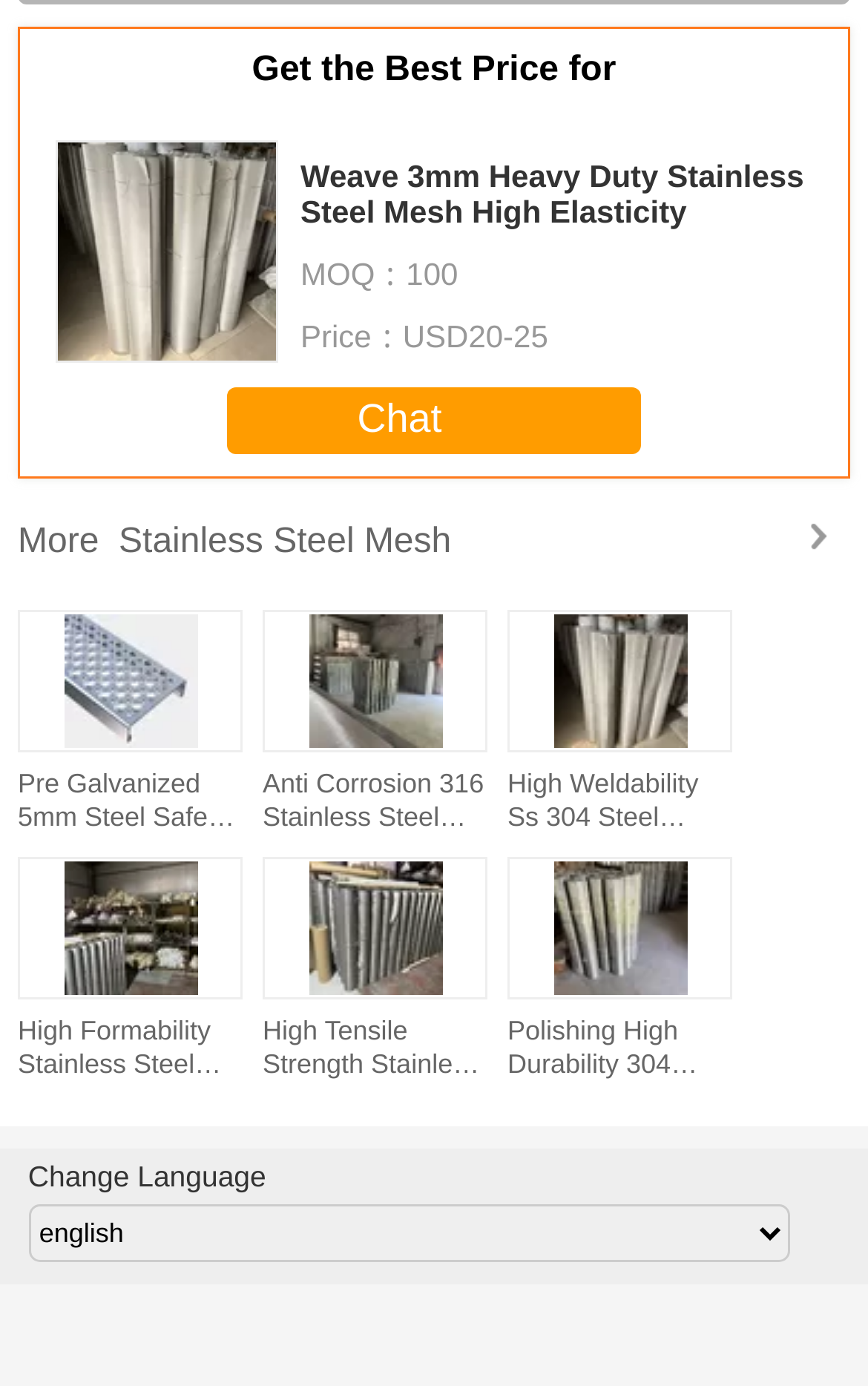Please identify the coordinates of the bounding box for the clickable region that will accomplish this instruction: "Click on the 'Chat' link".

[0.262, 0.279, 0.738, 0.327]